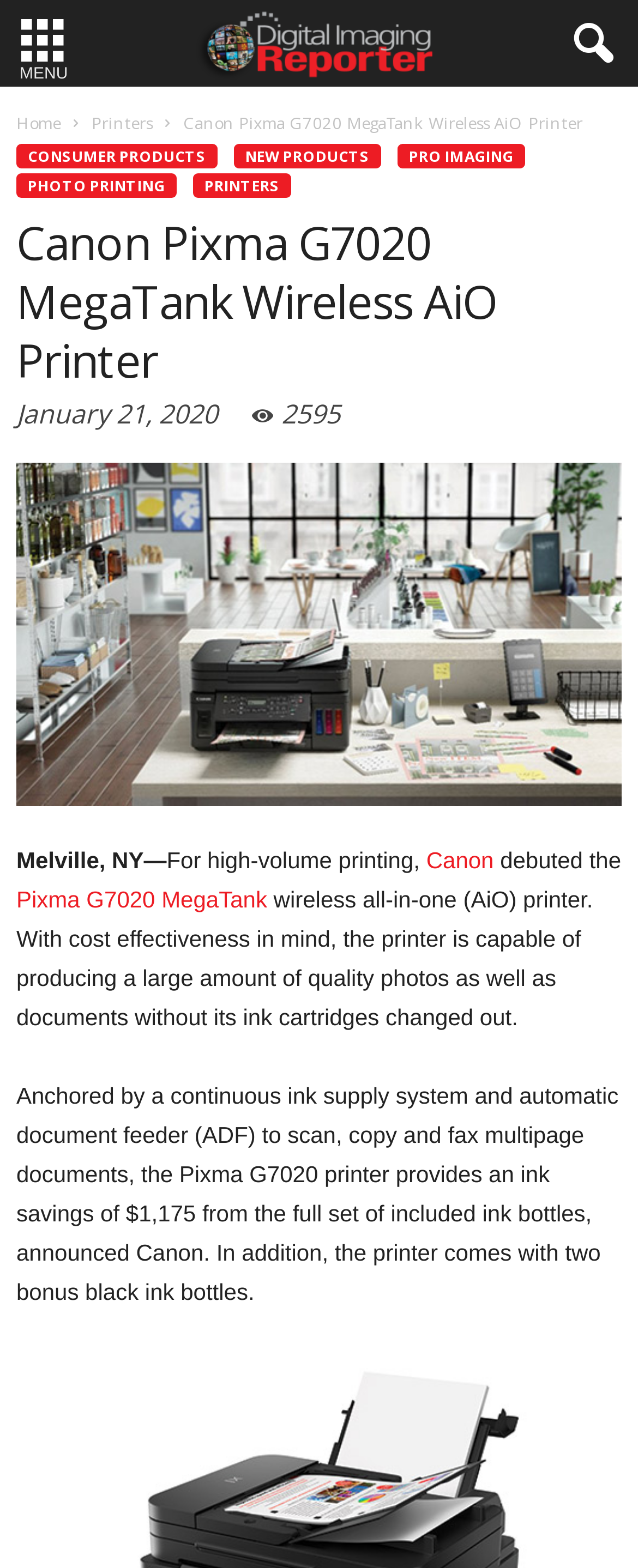Carefully examine the image and provide an in-depth answer to the question: How many bonus black ink bottles come with the printer?

I found the answer by reading the text content of the webpage, specifically the sentence '...the printer comes with two bonus black ink bottles.' which suggests that two bonus black ink bottles come with the printer.